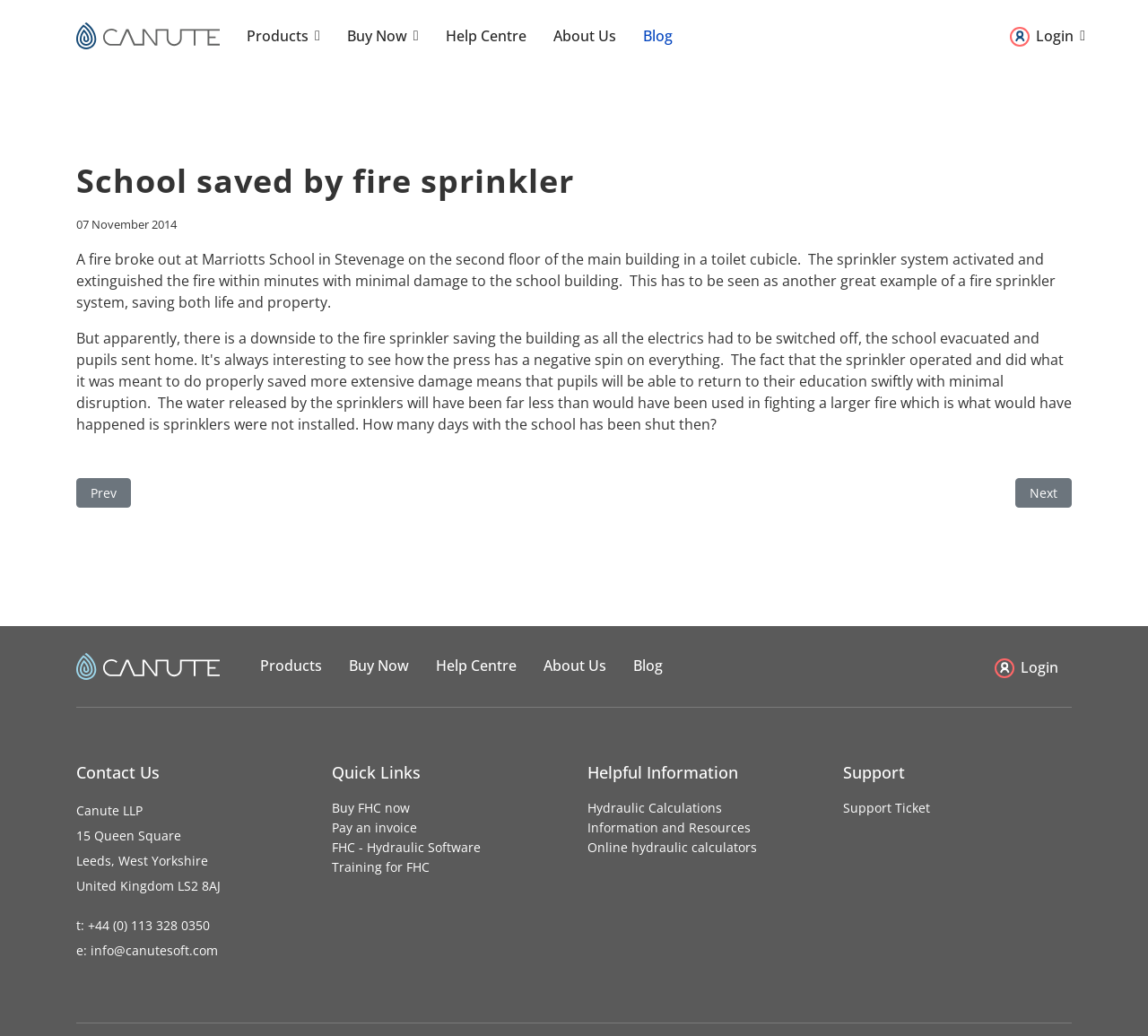Using the provided element description, identify the bounding box coordinates as (top-left x, top-left y, bottom-right x, bottom-right y). Ensure all values are between 0 and 1. Description: Information and Resources

[0.512, 0.79, 0.711, 0.809]